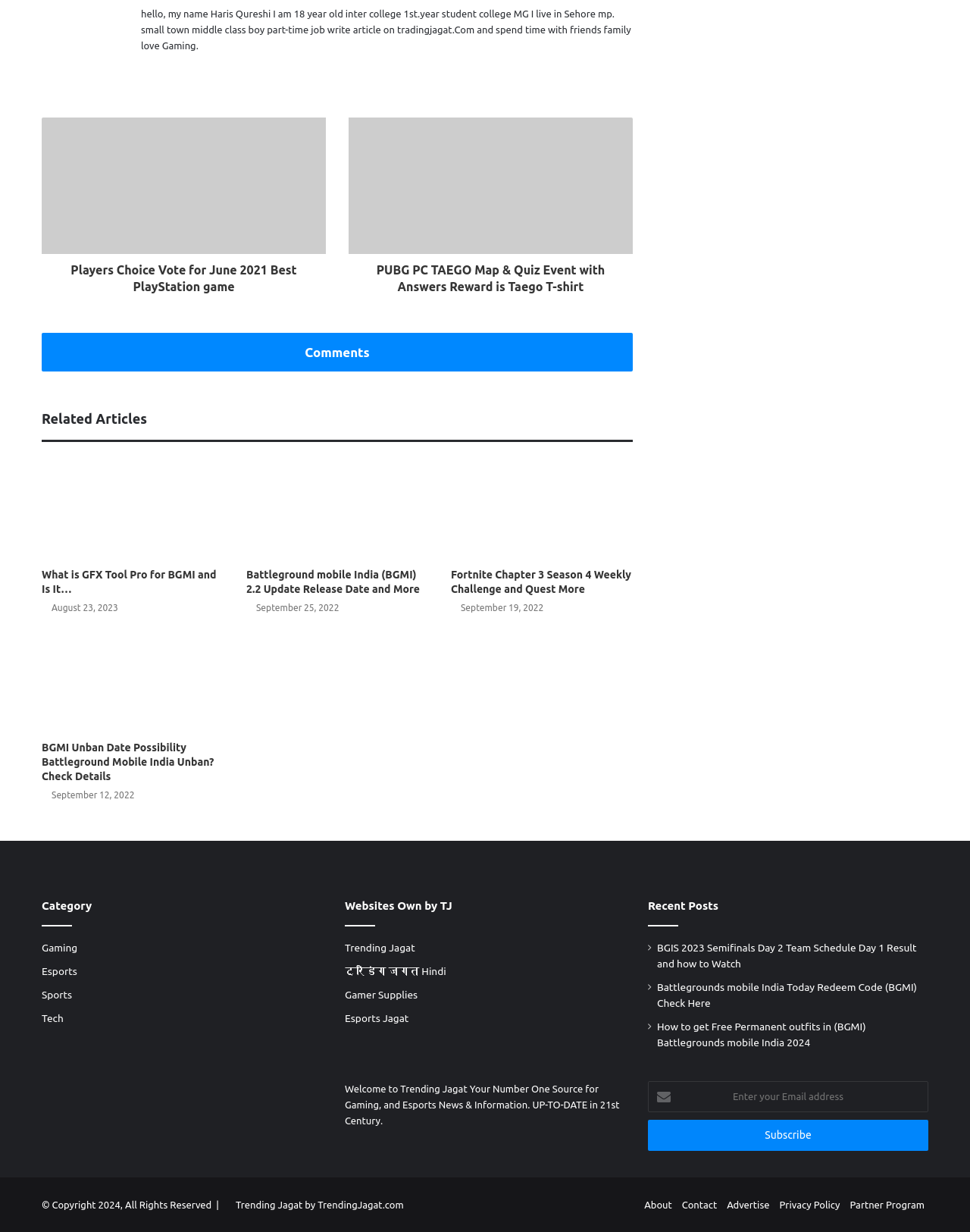Answer the following inquiry with a single word or phrase:
What is the name of the website?

Trending Jagat